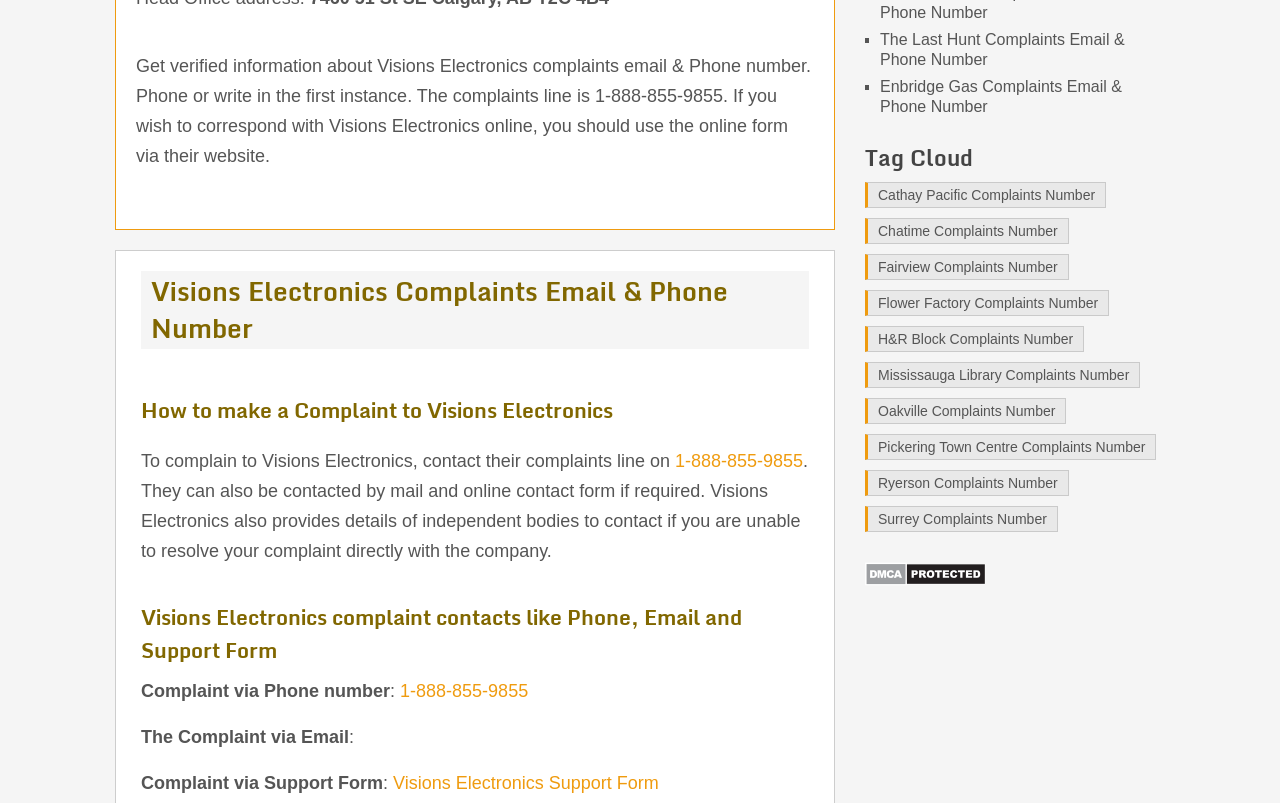Based on the element description "1-888-855-9855", predict the bounding box coordinates of the UI element.

[0.527, 0.561, 0.627, 0.586]